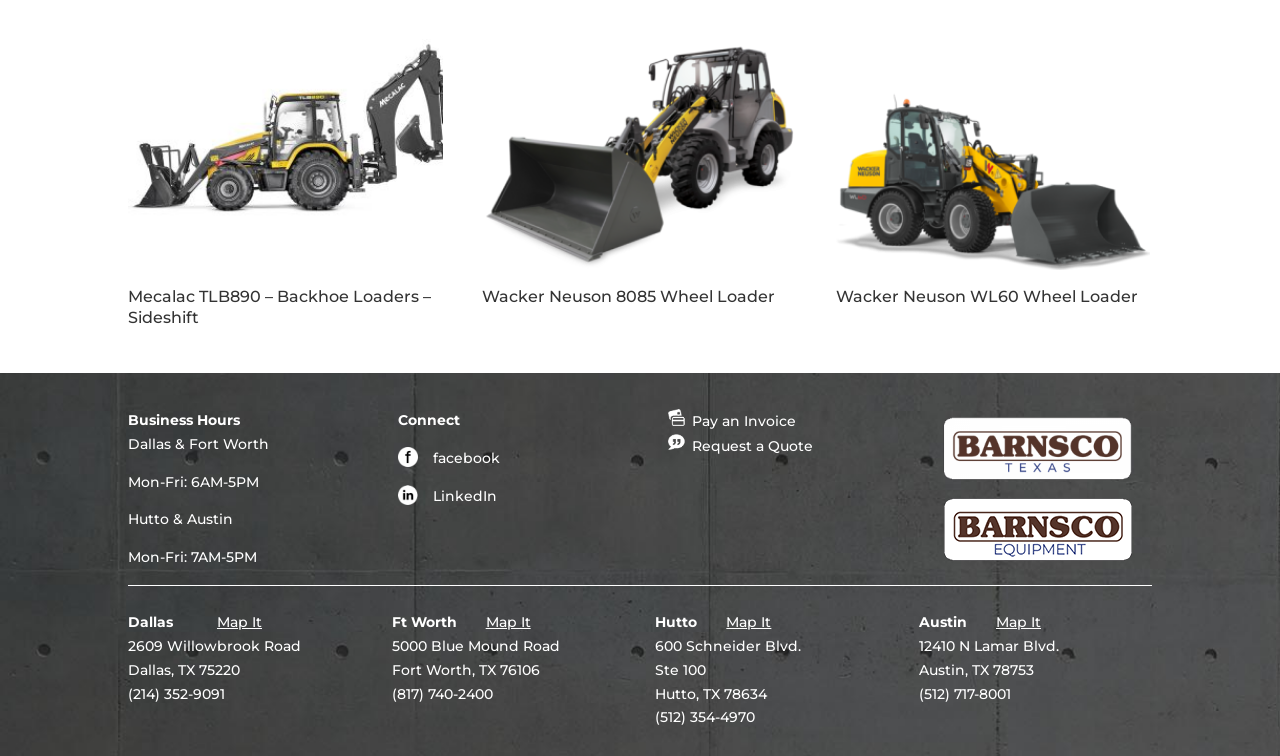Please identify the coordinates of the bounding box for the clickable region that will accomplish this instruction: "check the company's reviews".

None